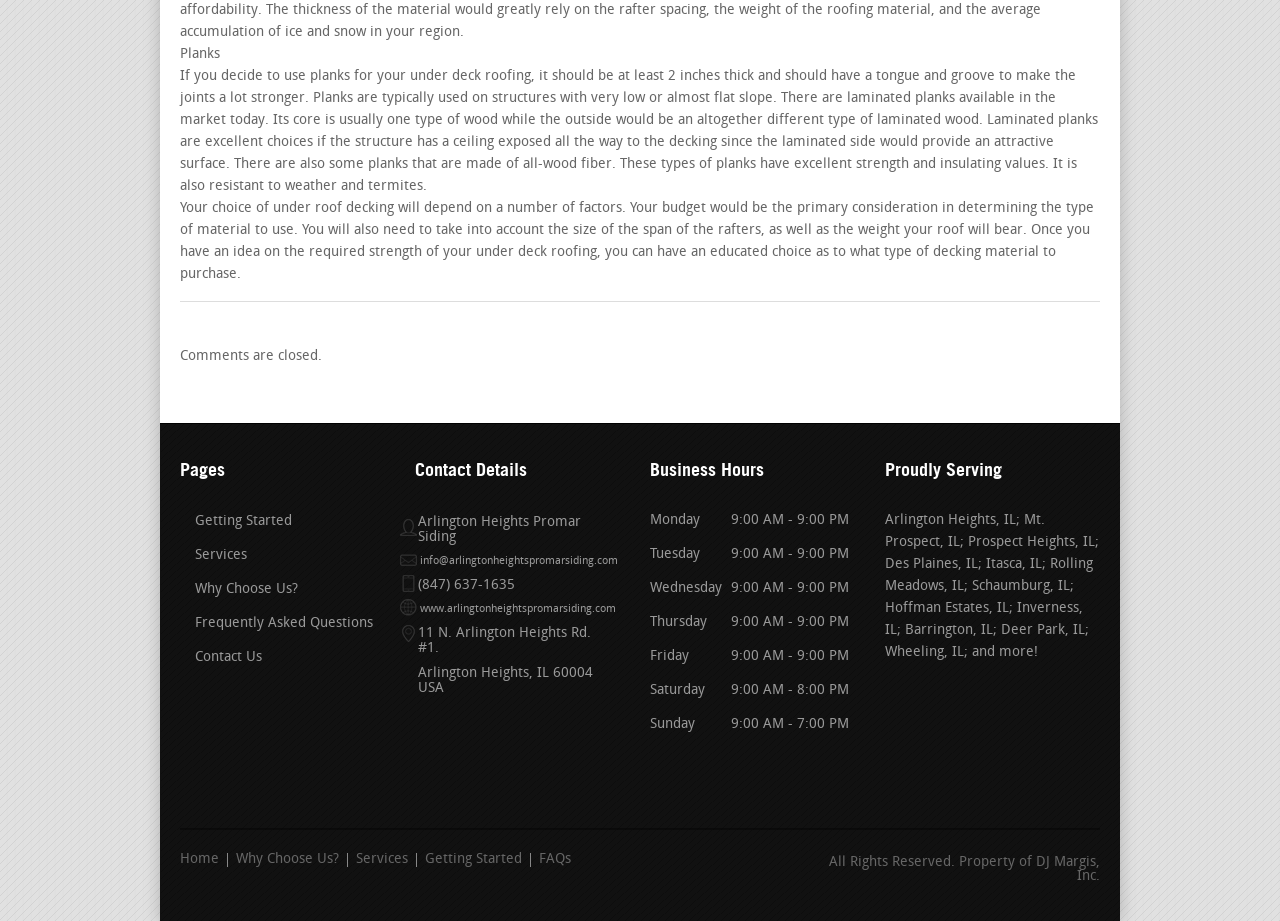Identify the bounding box coordinates of the HTML element based on this description: "Frequently Asked Questions".

[0.141, 0.669, 0.291, 0.685]